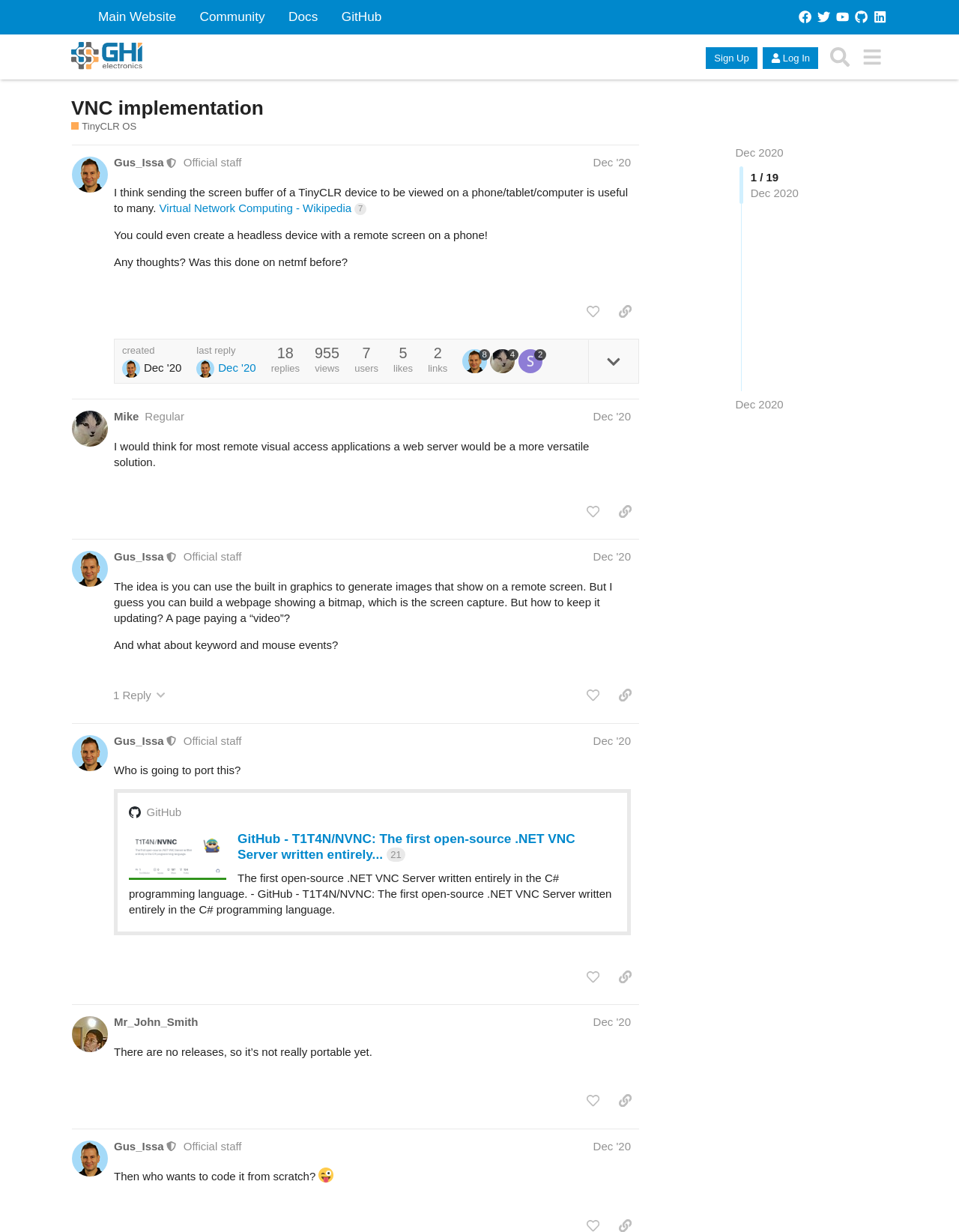Could you specify the bounding box coordinates for the clickable section to complete the following instruction: "View the 'VNC implementation' topic"?

[0.074, 0.078, 0.841, 0.097]